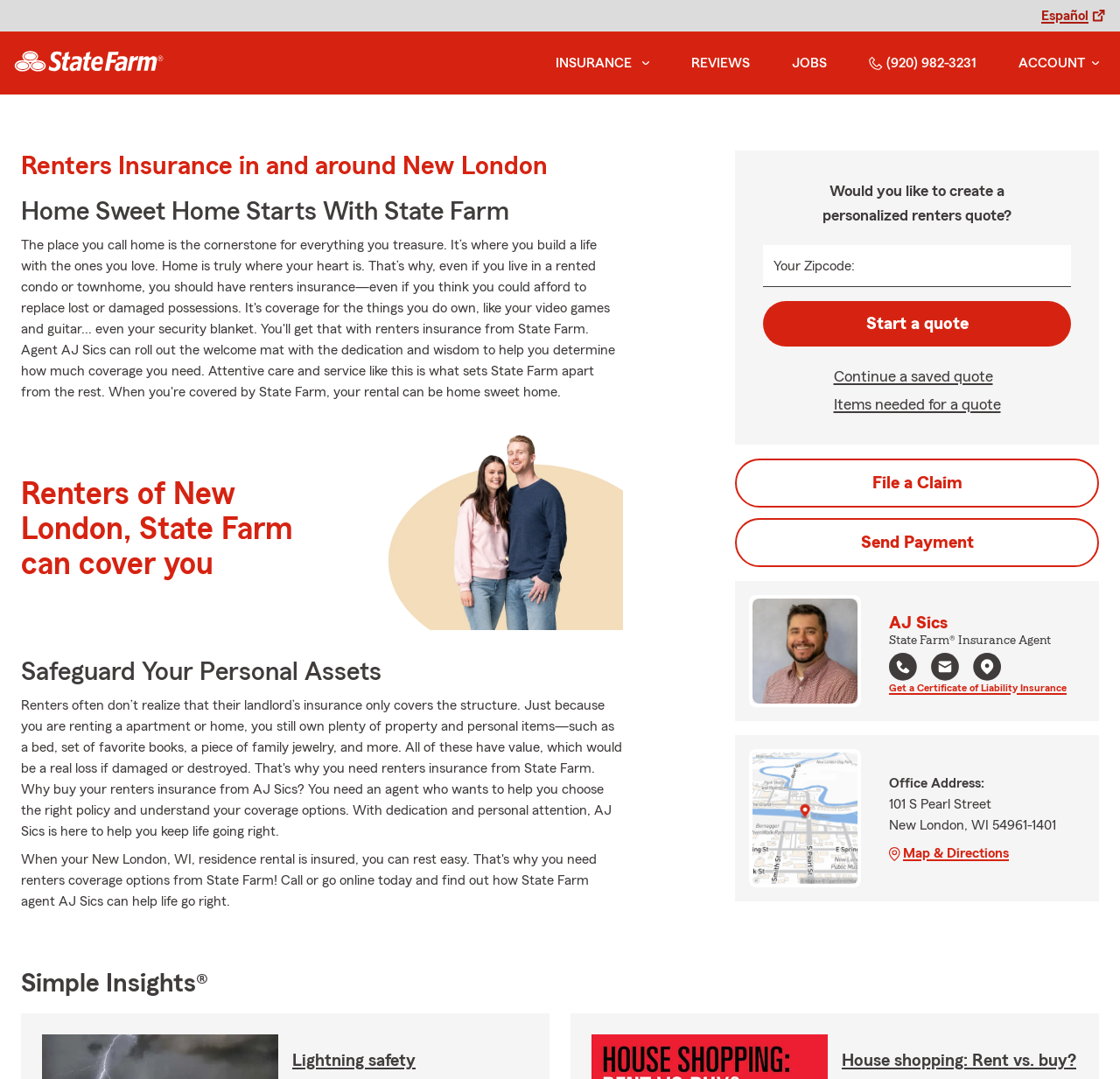What type of insurance is being offered on this webpage?
Look at the image and respond with a single word or a short phrase.

Renters insurance